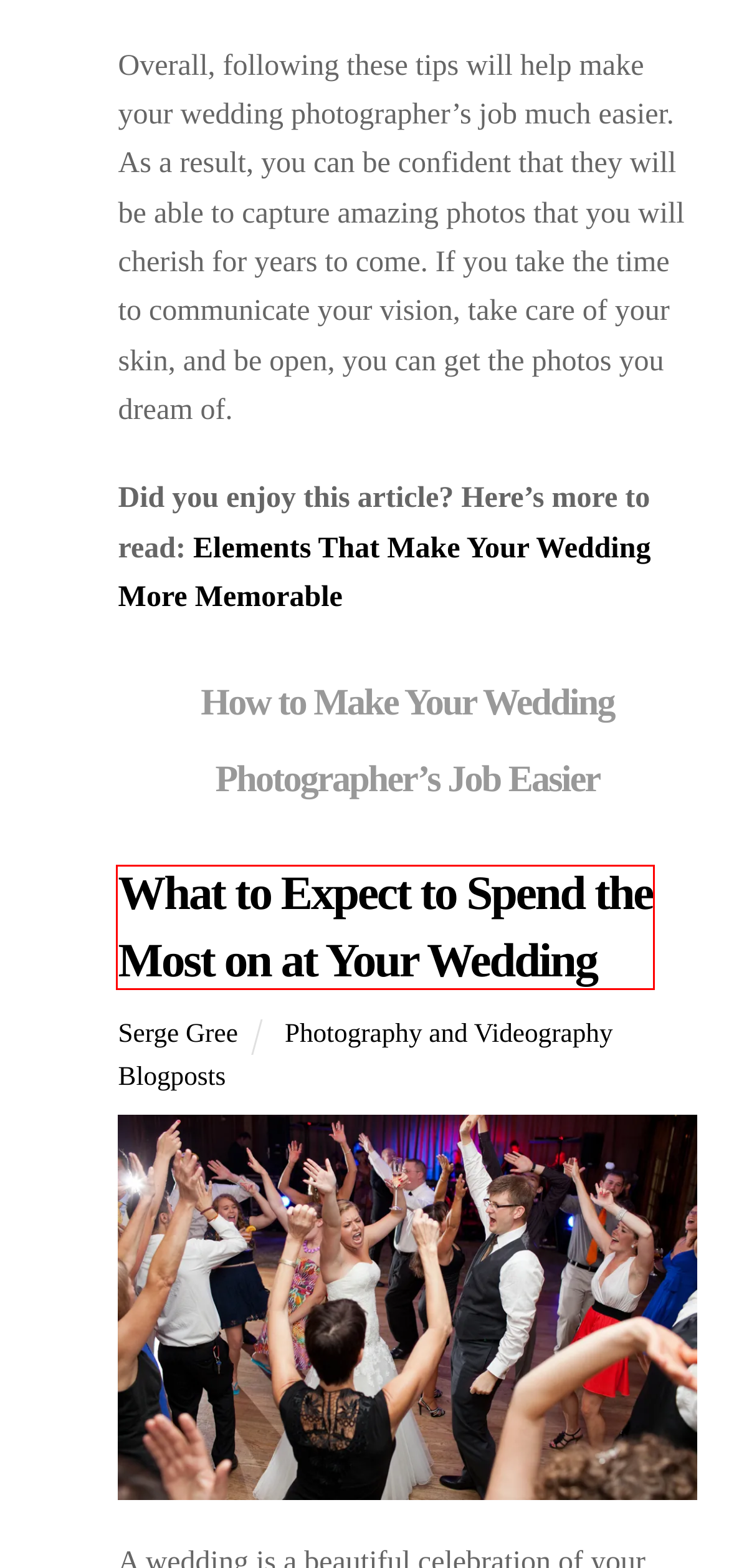Look at the given screenshot of a webpage with a red rectangle bounding box around a UI element. Pick the description that best matches the new webpage after clicking the element highlighted. The descriptions are:
A. Elements That Make Your Wedding More Memorable
B. Critical Decisions You Need to Make When Planning Your Wedding
C. What You Need to Know Before Getting Married in Another Country
D. Wedding Trends Every Young Couple Should Know About
E. What to Expect to Spend the Most on at Your Wedding
F. How to Make Your Wedding Photographer’s Job Easier
G. Photography and Videography Blogposts Archives - Serge Gree Photography & Videography
H. Alternatives to diamonds, Engagement Ring Options

E